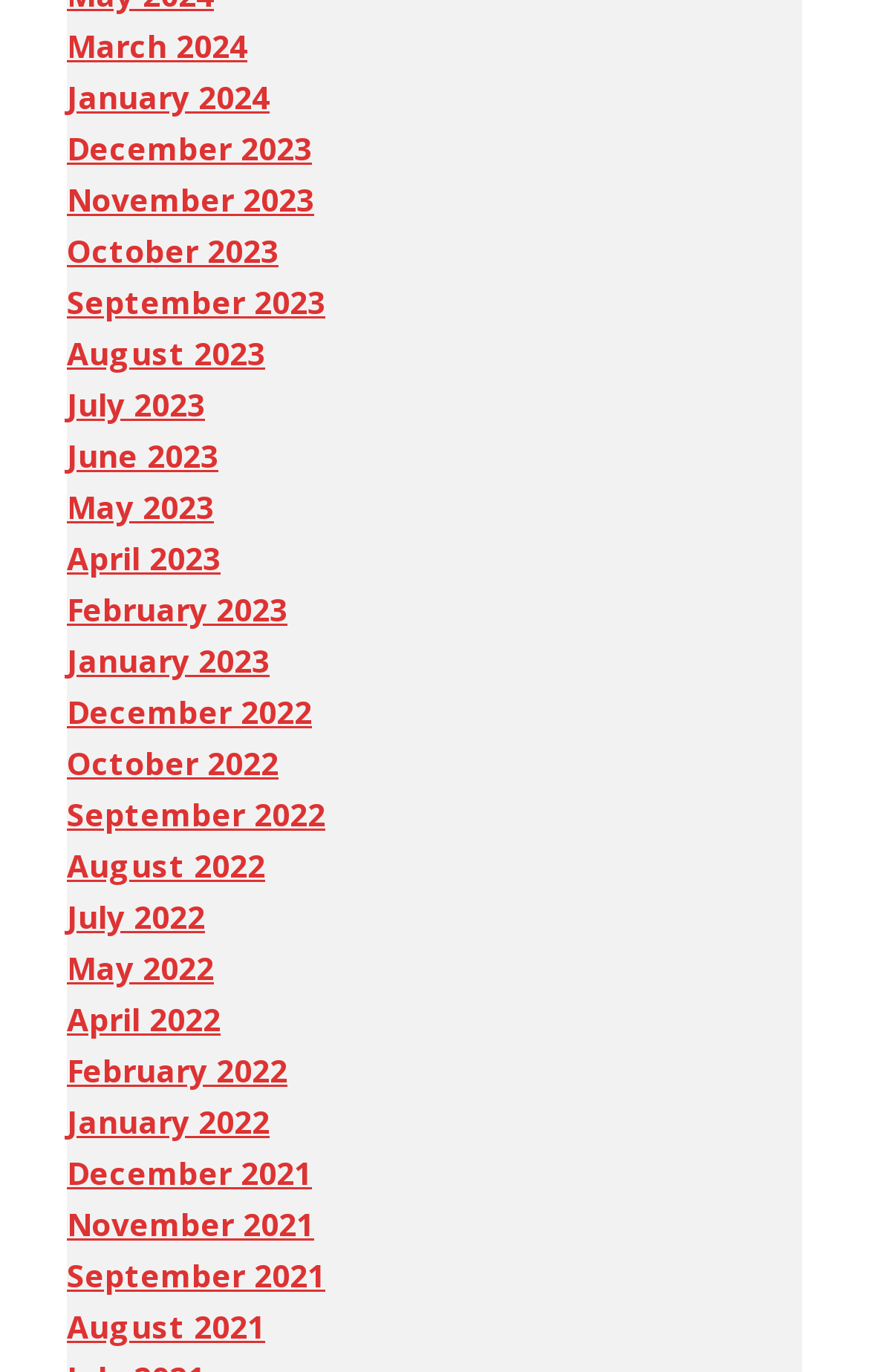Please find the bounding box for the following UI element description. Provide the coordinates in (top-left x, top-left y, bottom-right x, bottom-right y) format, with values between 0 and 1: الرئيسية

None